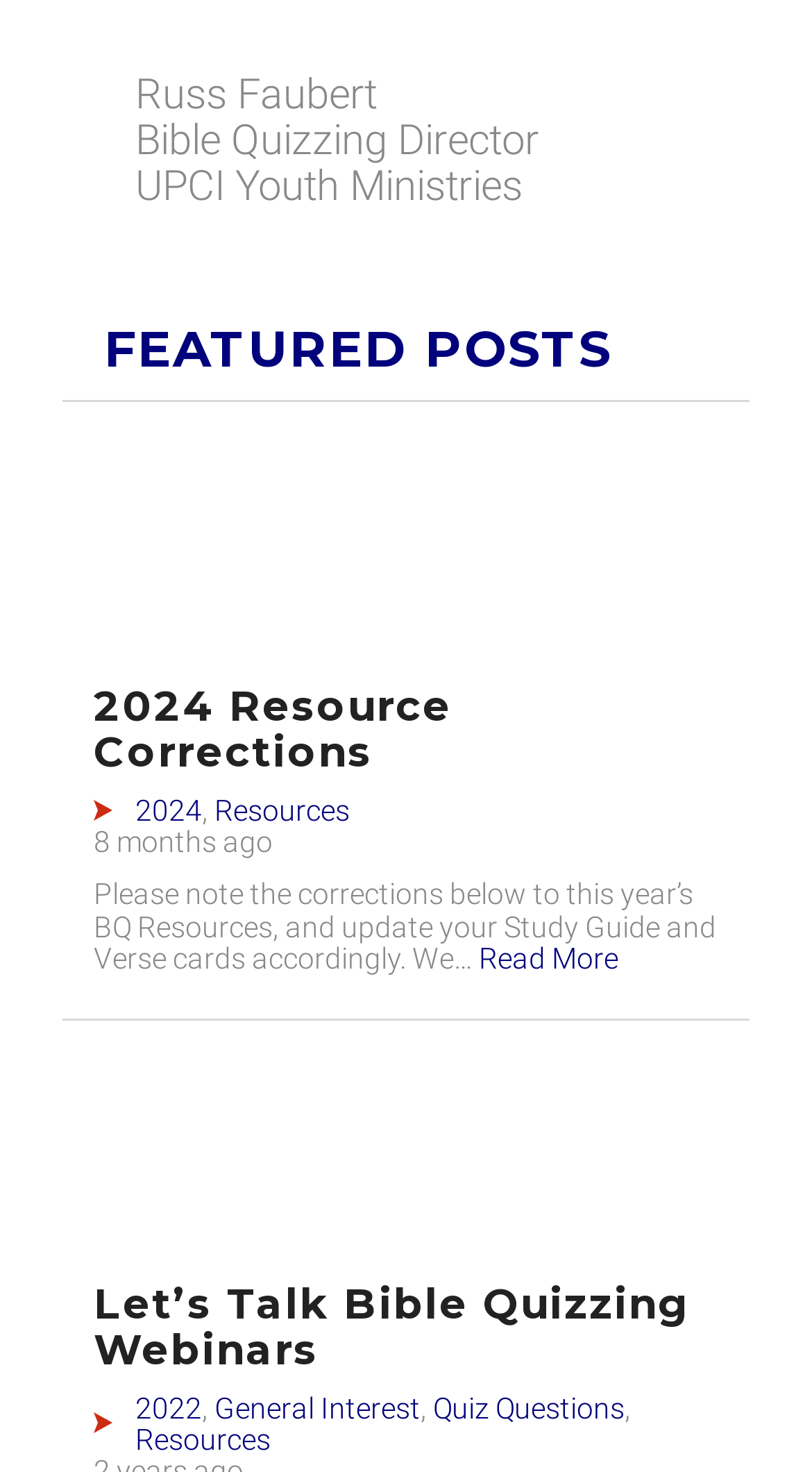How many links are there in the first featured post?
Please provide a detailed and thorough answer to the question.

The first featured post has four links: '2024 Resource Corrections', '2024', 'Resources', and 'Read More'. These links can be found within the article under the 'FEATURED POSTS' section.